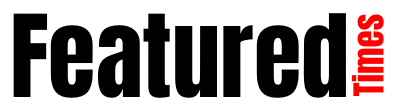What is the purpose of the 'Featured Times' title?
Look at the image and answer with only one word or phrase.

to draw attention